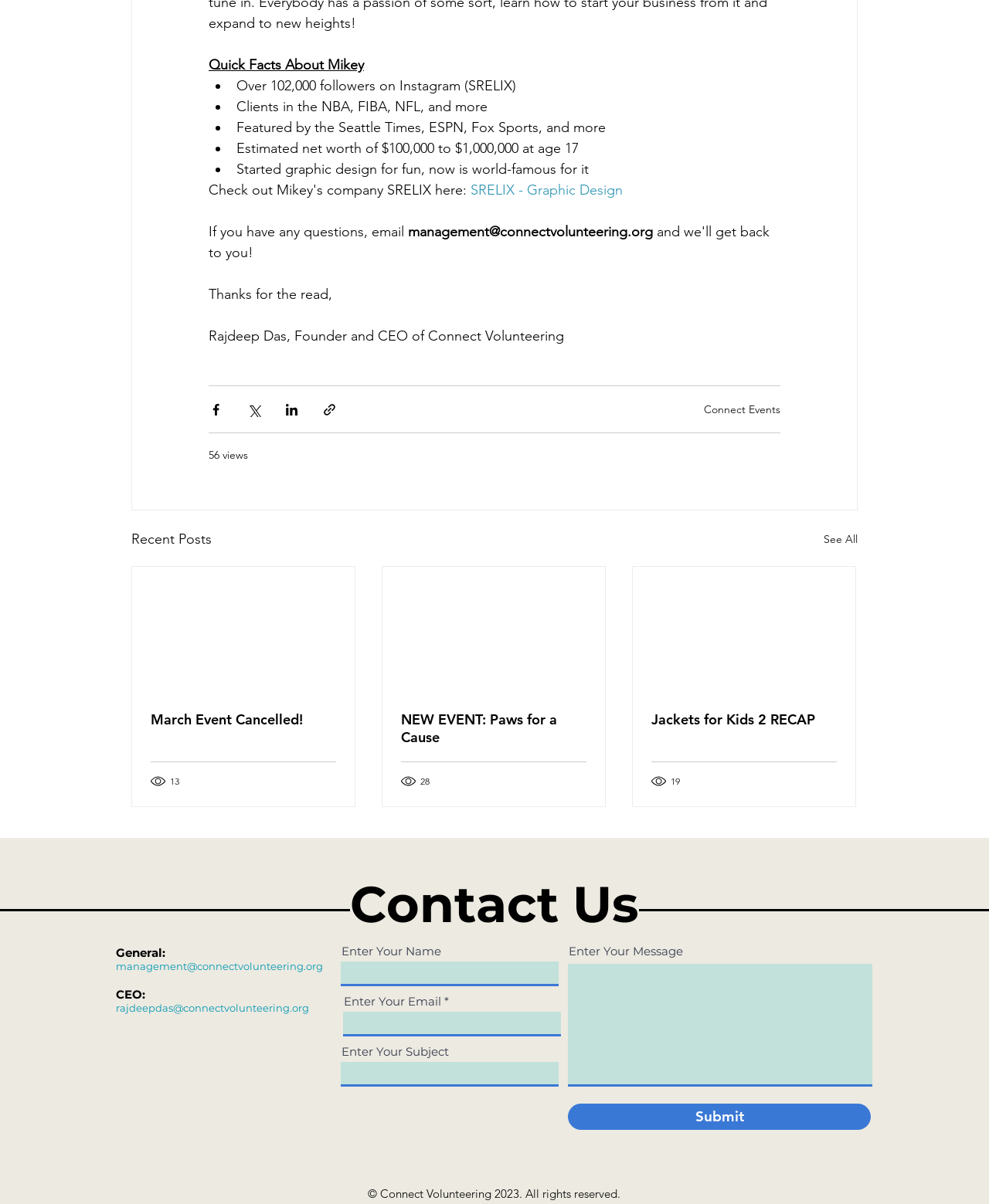Please provide the bounding box coordinates for the element that needs to be clicked to perform the instruction: "Click the See All link". The coordinates must consist of four float numbers between 0 and 1, formatted as [left, top, right, bottom].

[0.833, 0.439, 0.867, 0.458]